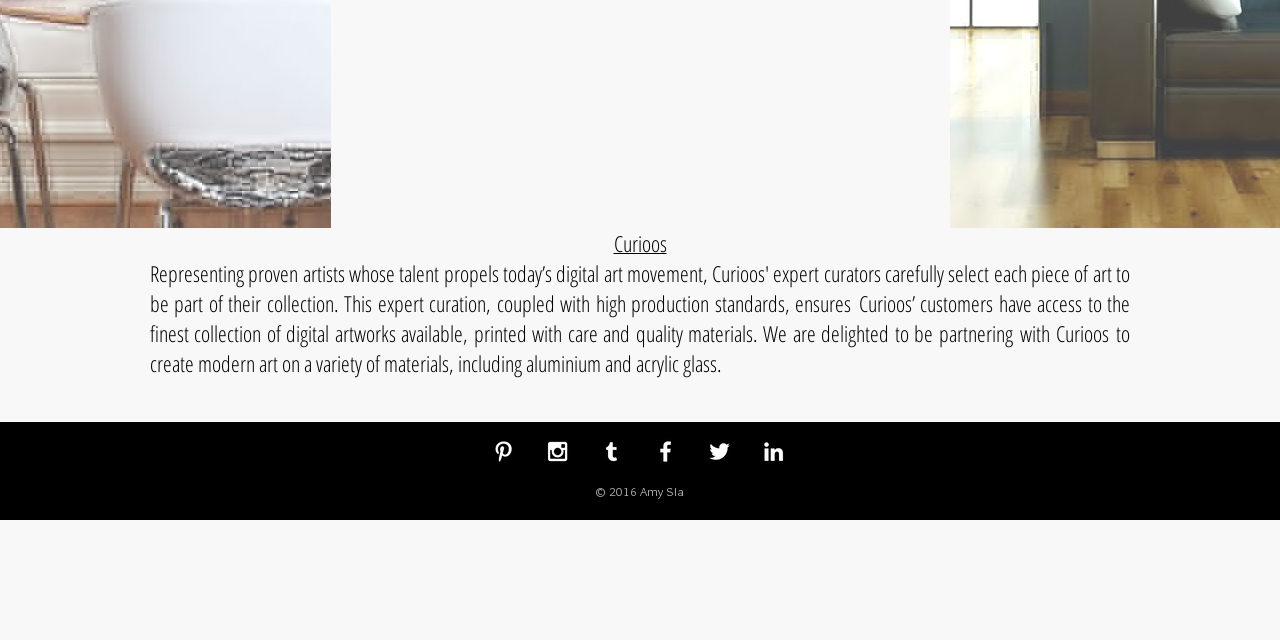Given the element description aria-label="White Tumblr Icon", specify the bounding box coordinates of the corresponding UI element in the format (top-left x, top-left y, bottom-right x, bottom-right y). All values must be between 0 and 1.

[0.467, 0.684, 0.488, 0.727]